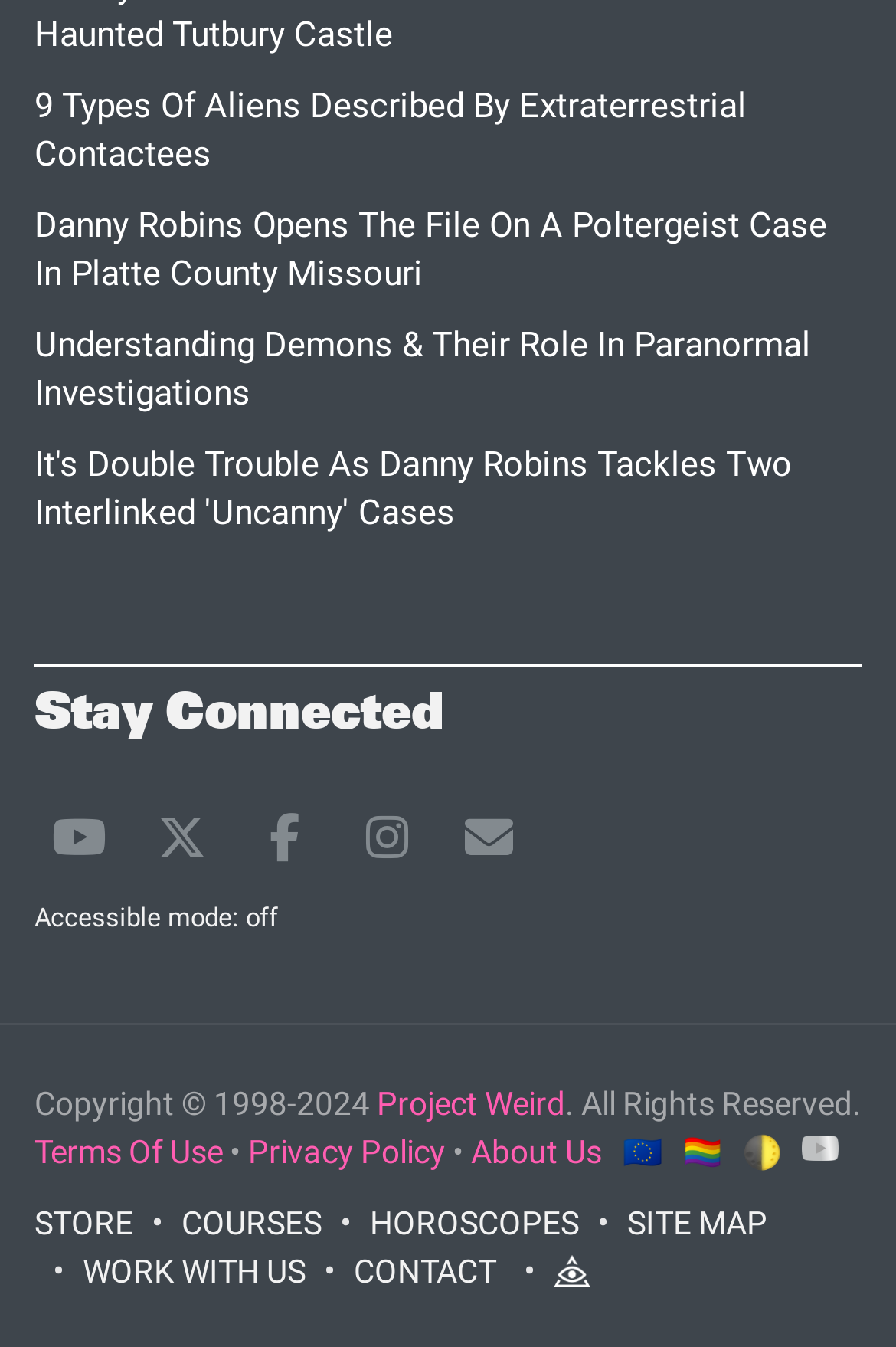From the element description Project Weird, predict the bounding box coordinates of the UI element. The coordinates must be specified in the format (top-left x, top-left y, bottom-right x, bottom-right y) and should be within the 0 to 1 range.

[0.421, 0.805, 0.631, 0.833]